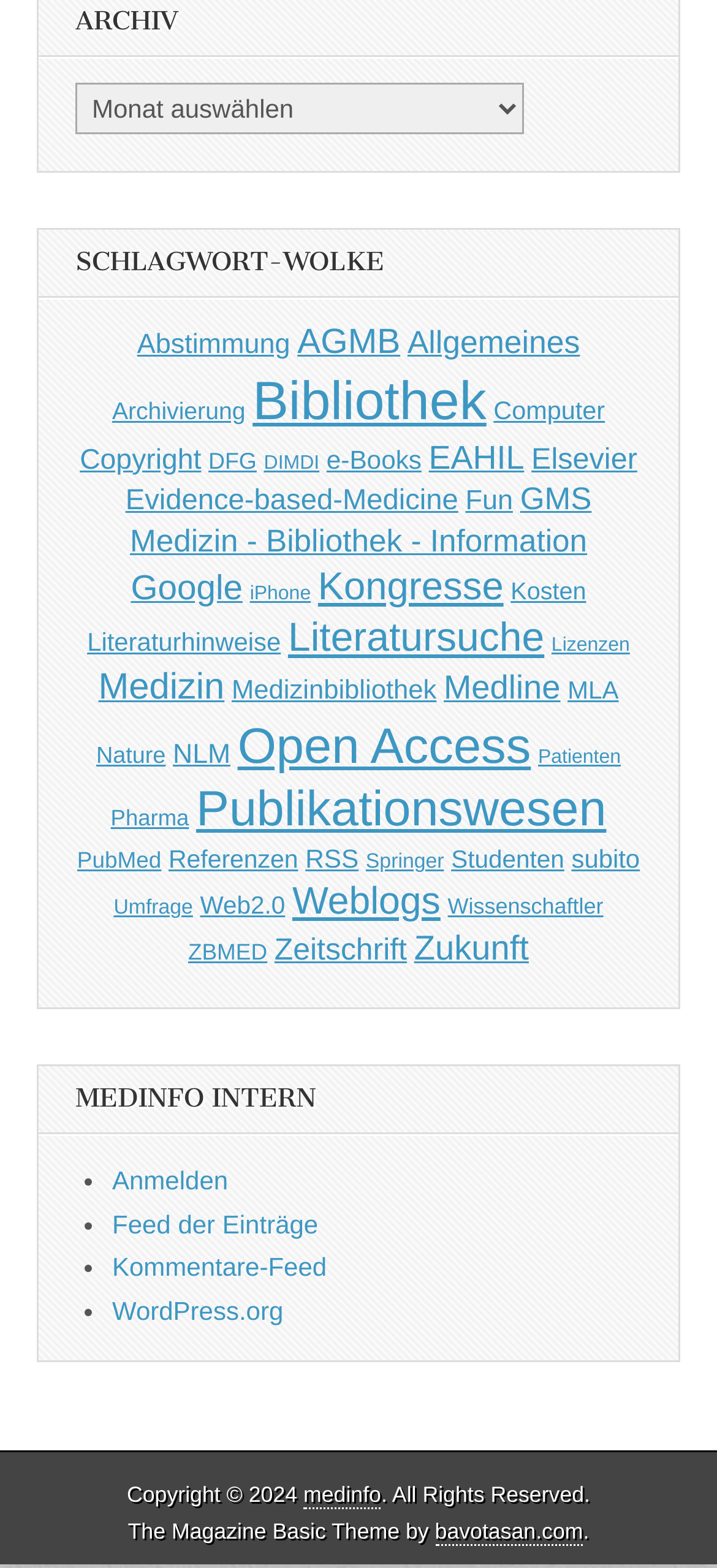Locate the UI element described by Feed der Einträge and provide its bounding box coordinates. Use the format (top-left x, top-left y, bottom-right x, bottom-right y) with all values as floating point numbers between 0 and 1.

[0.156, 0.771, 0.444, 0.79]